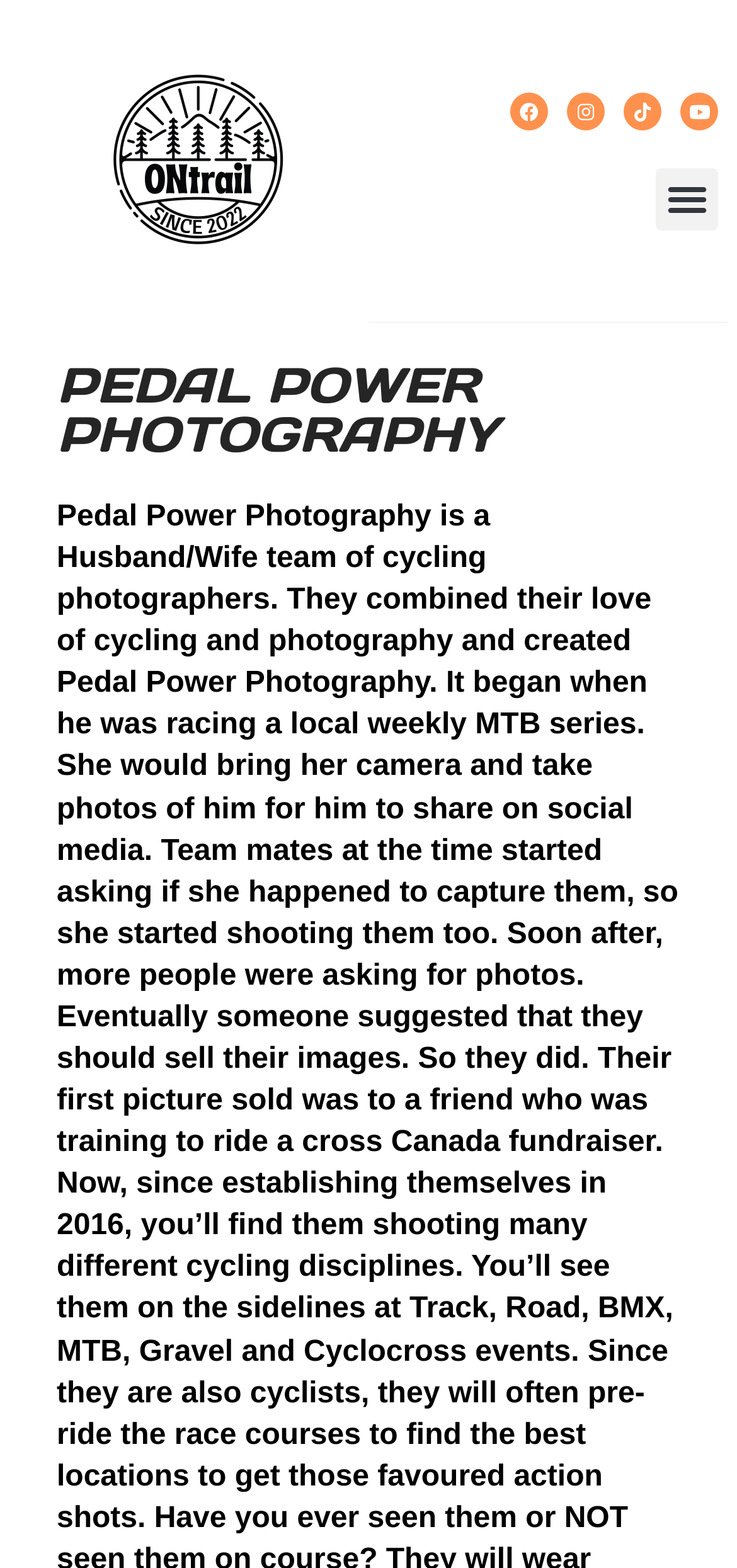What was the first picture sold for?
Please craft a detailed and exhaustive response to the question.

I read the text on the webpage that describes how Pedal Power Photography started selling their images, and found that their first picture sold was to a friend who was training to ride a cross Canada fundraiser.